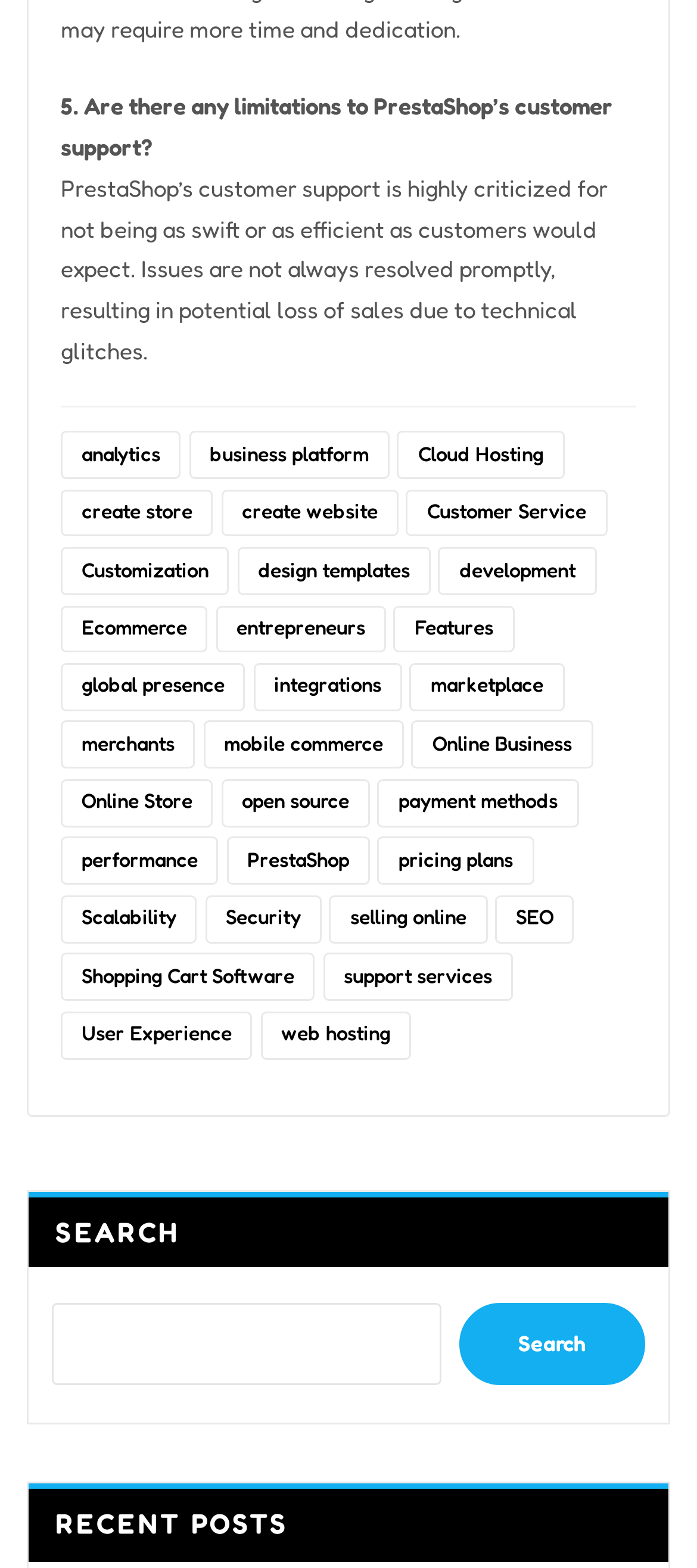Please answer the following question using a single word or phrase: 
What is the text above the search box?

SEARCH